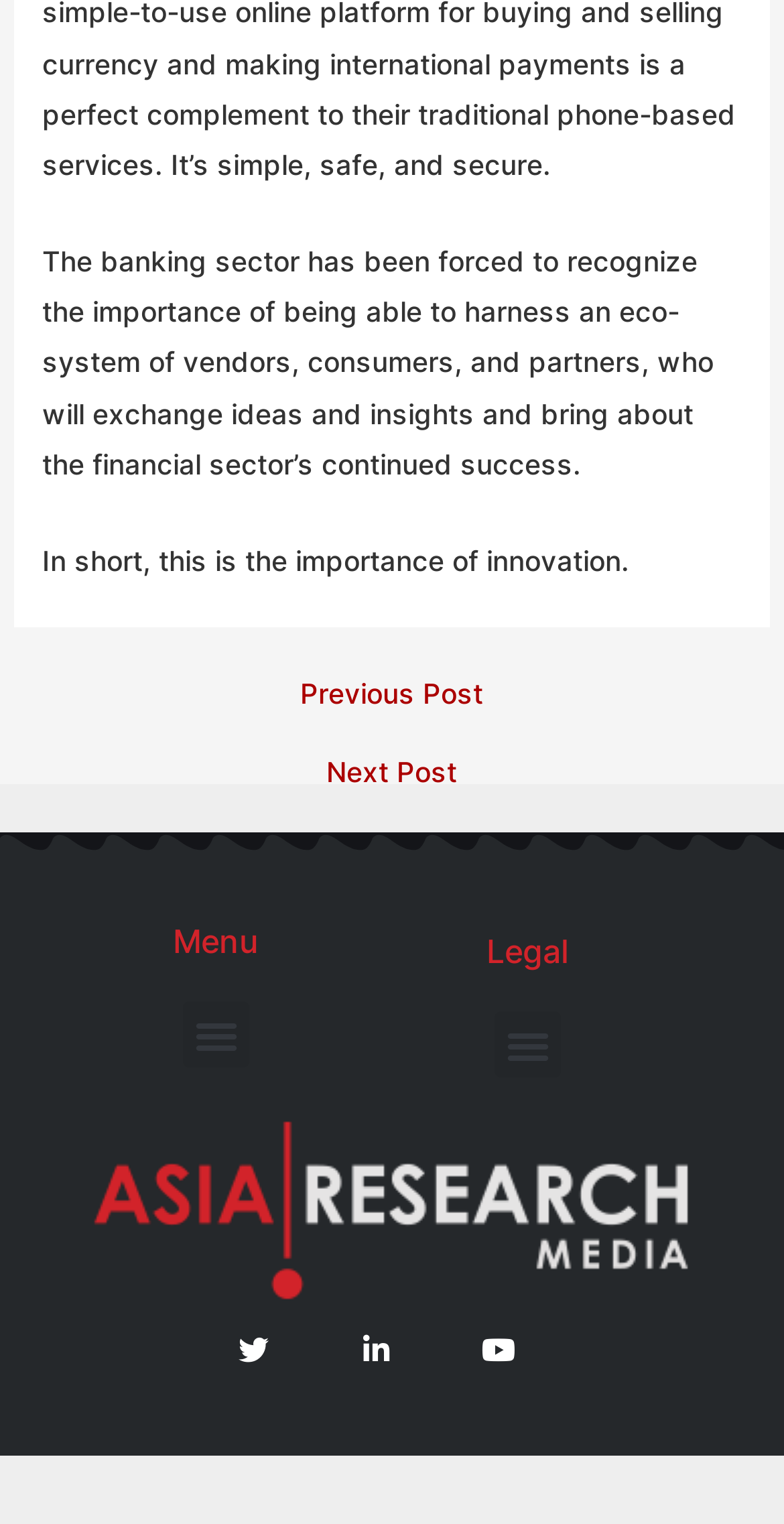What is the main topic of the webpage?
Look at the image and answer the question with a single word or phrase.

Banking sector innovation